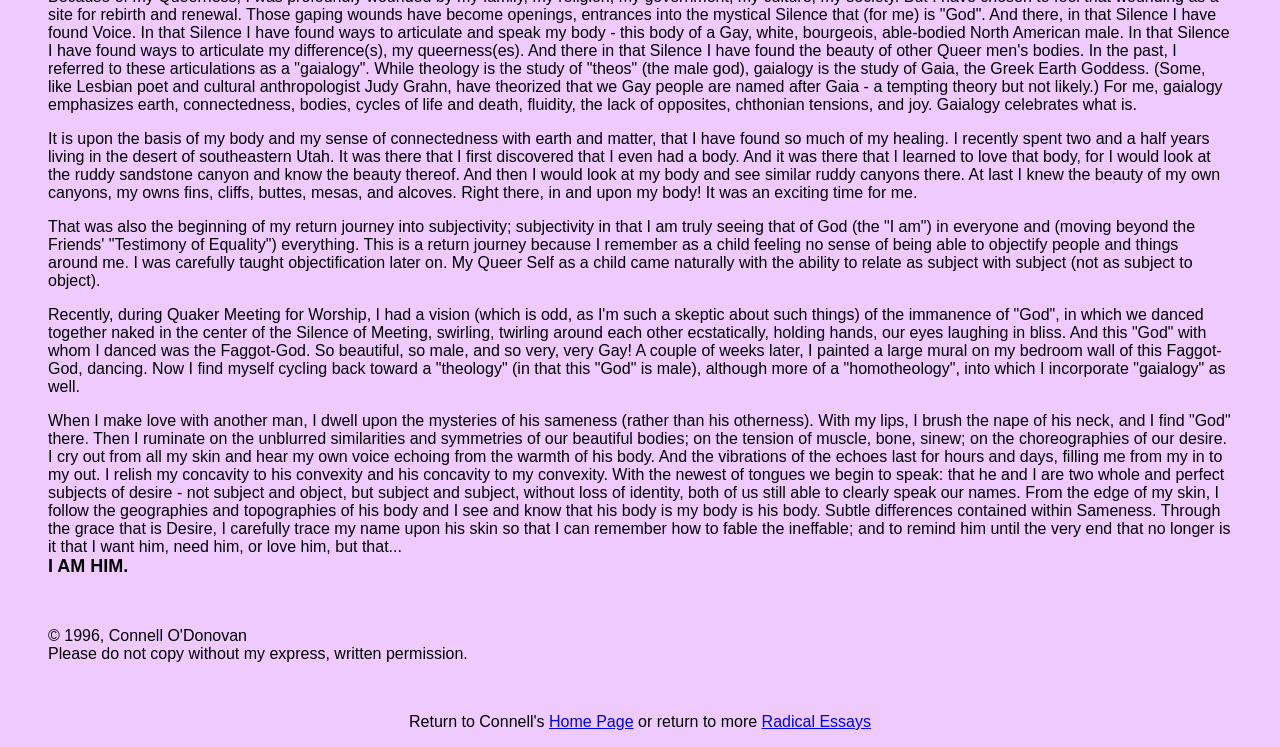Given the description Radical Essays, predict the bounding box coordinates of the UI element. Ensure the coordinates are in the format (top-left x, top-left y, bottom-right x, bottom-right y) and all values are between 0 and 1.

[0.595, 0.954, 0.68, 0.977]